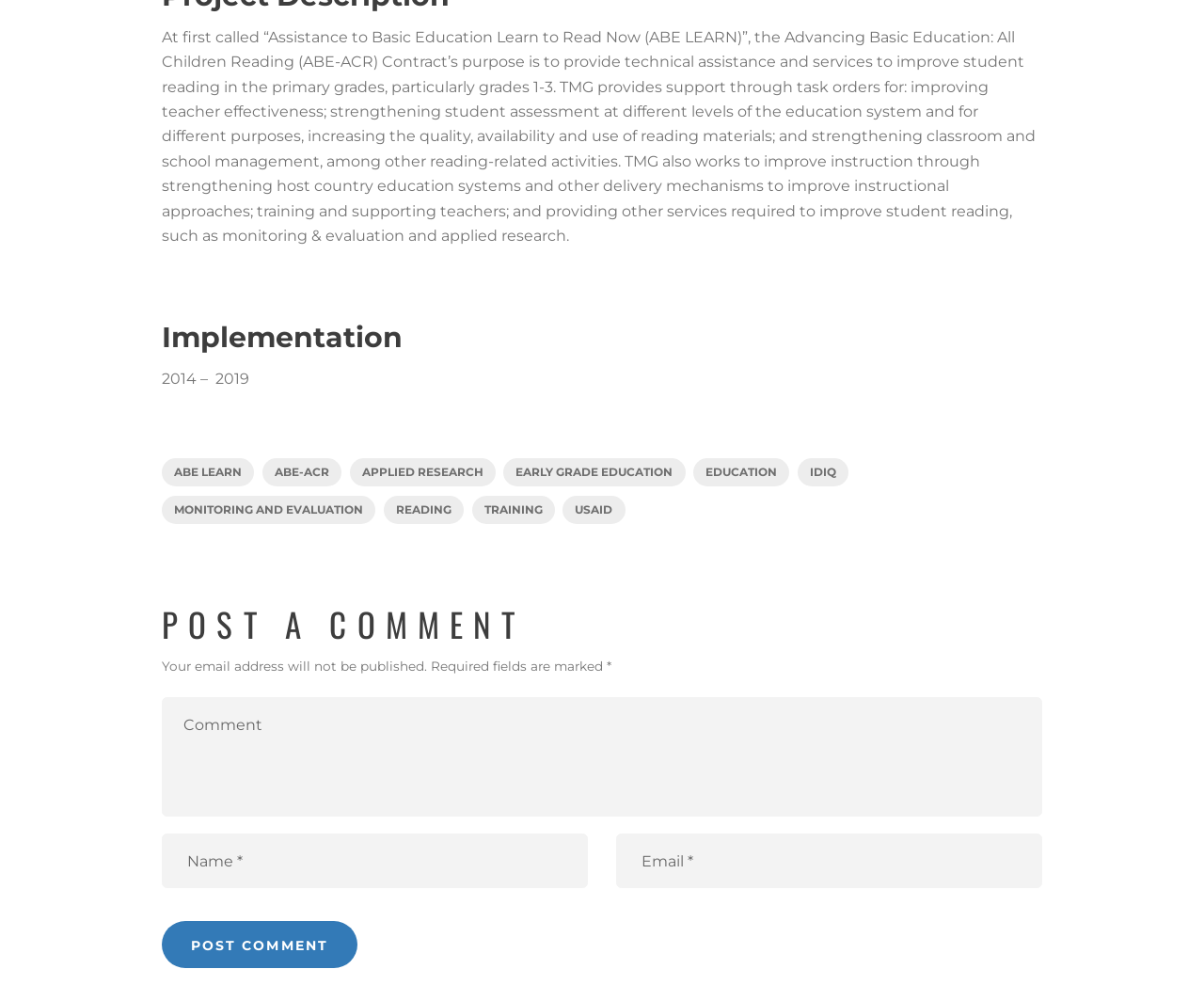Find the bounding box coordinates of the clickable area required to complete the following action: "Enter a comment".

[0.134, 0.708, 0.866, 0.829]